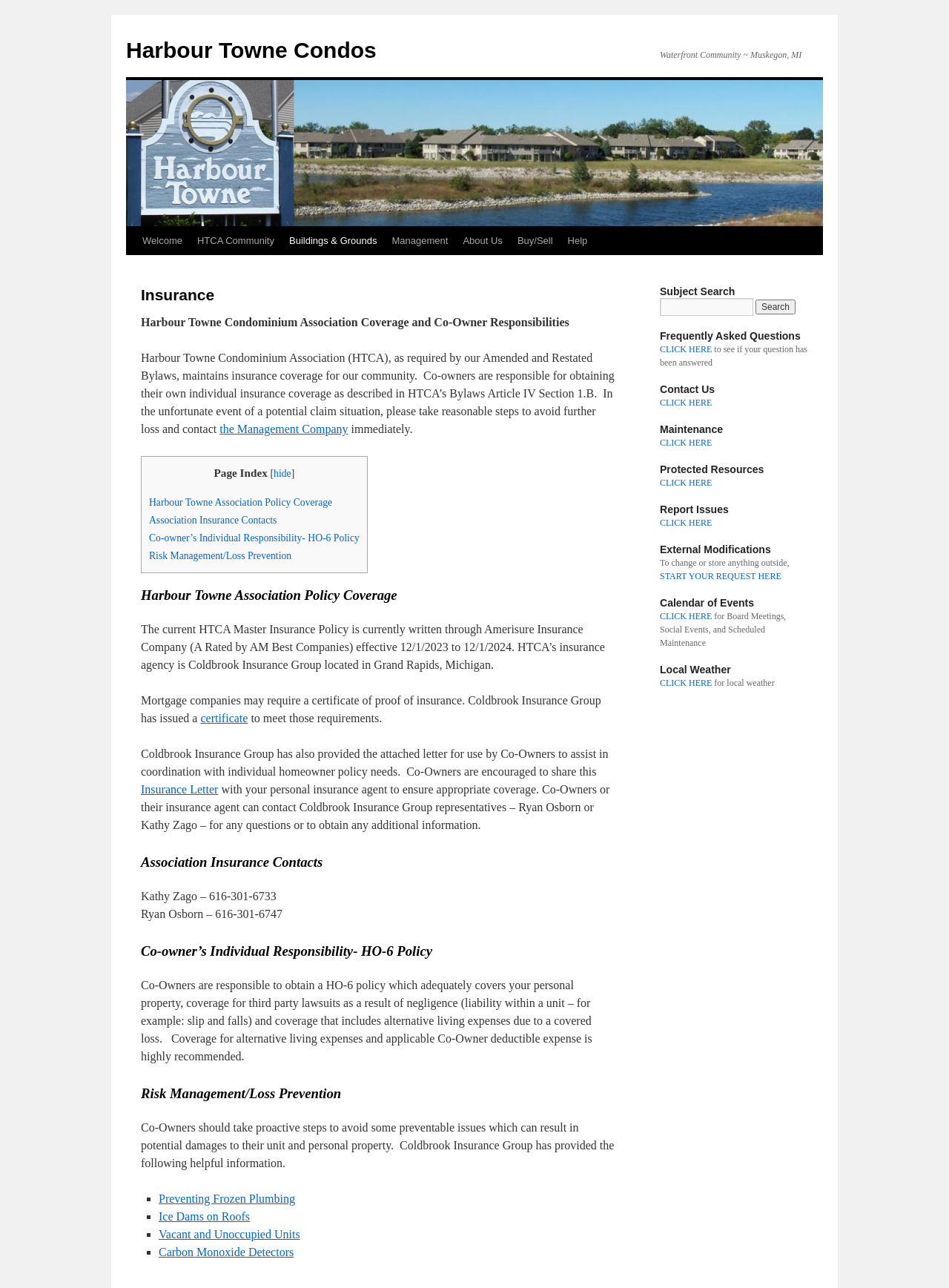Carefully examine the image and provide an in-depth answer to the question: Who are the representatives of Coldbrook Insurance Group?

The webpage mentions that Co-Owners or their insurance agent can contact Coldbrook Insurance Group representatives – Ryan Osborn or Kathy Zago – for any questions or to obtain any additional information.